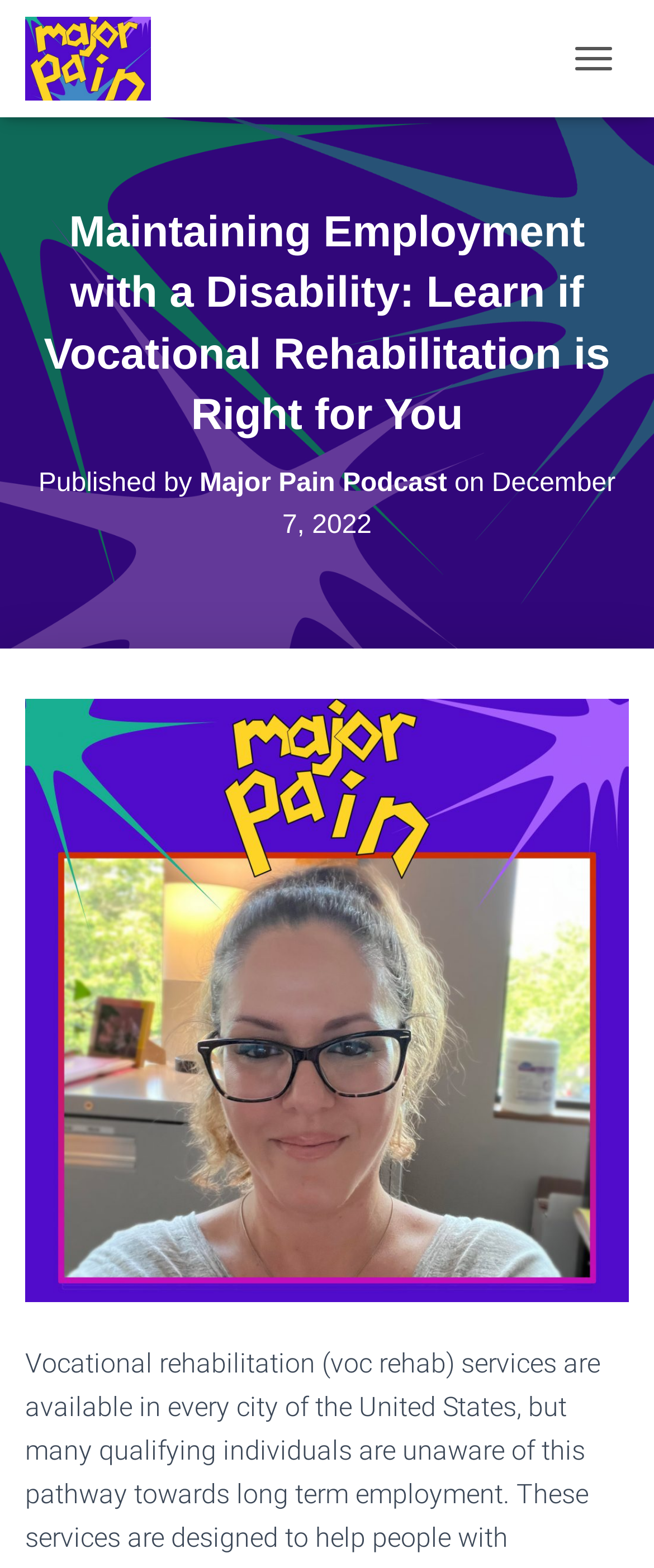Please reply with a single word or brief phrase to the question: 
What is the name of the podcast that published this article?

Major Pain Podcast